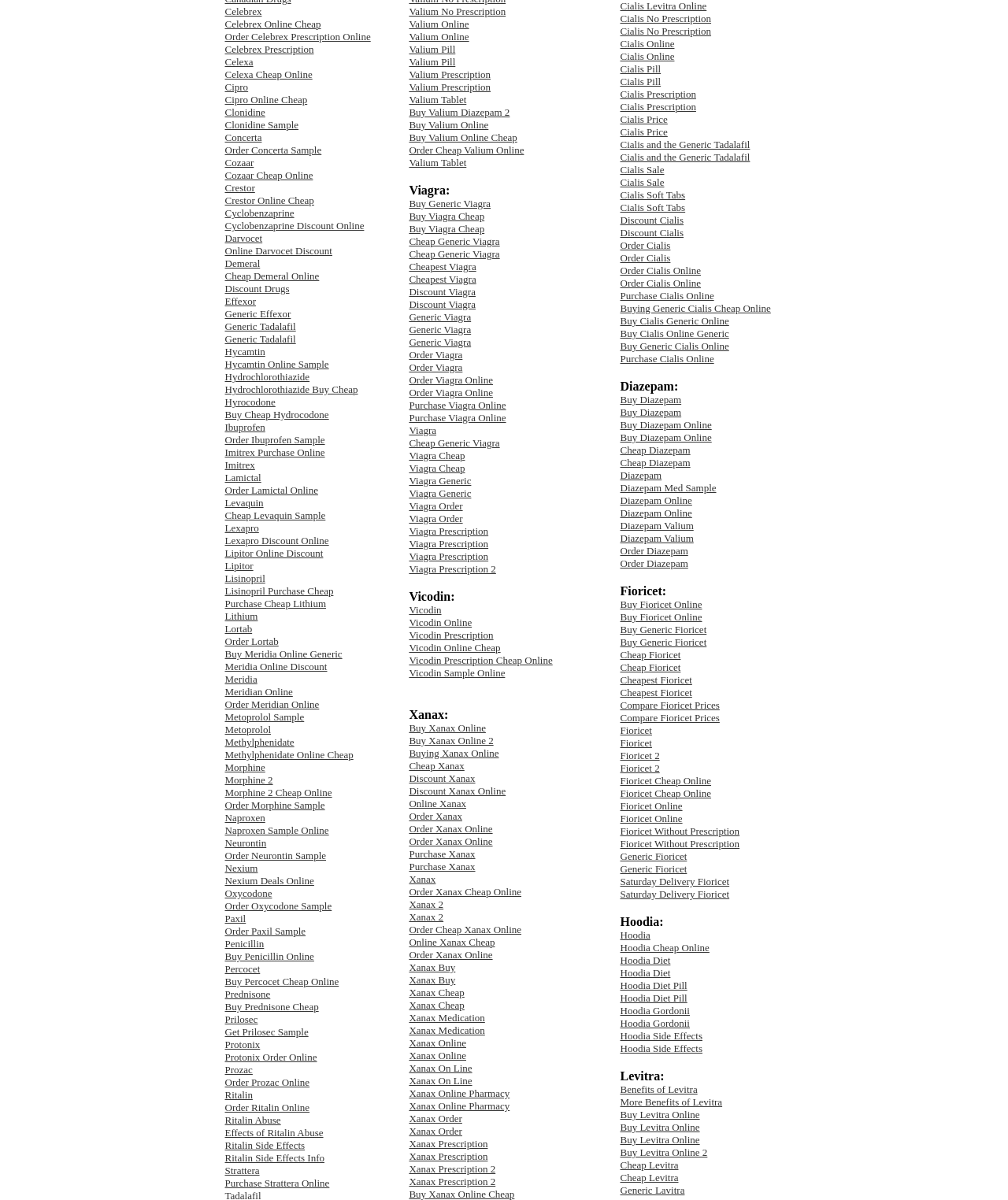Predict the bounding box coordinates of the UI element that matches this description: "Discount Xanax Online". The coordinates should be in the format [left, top, right, bottom] with each value between 0 and 1.

[0.406, 0.654, 0.502, 0.664]